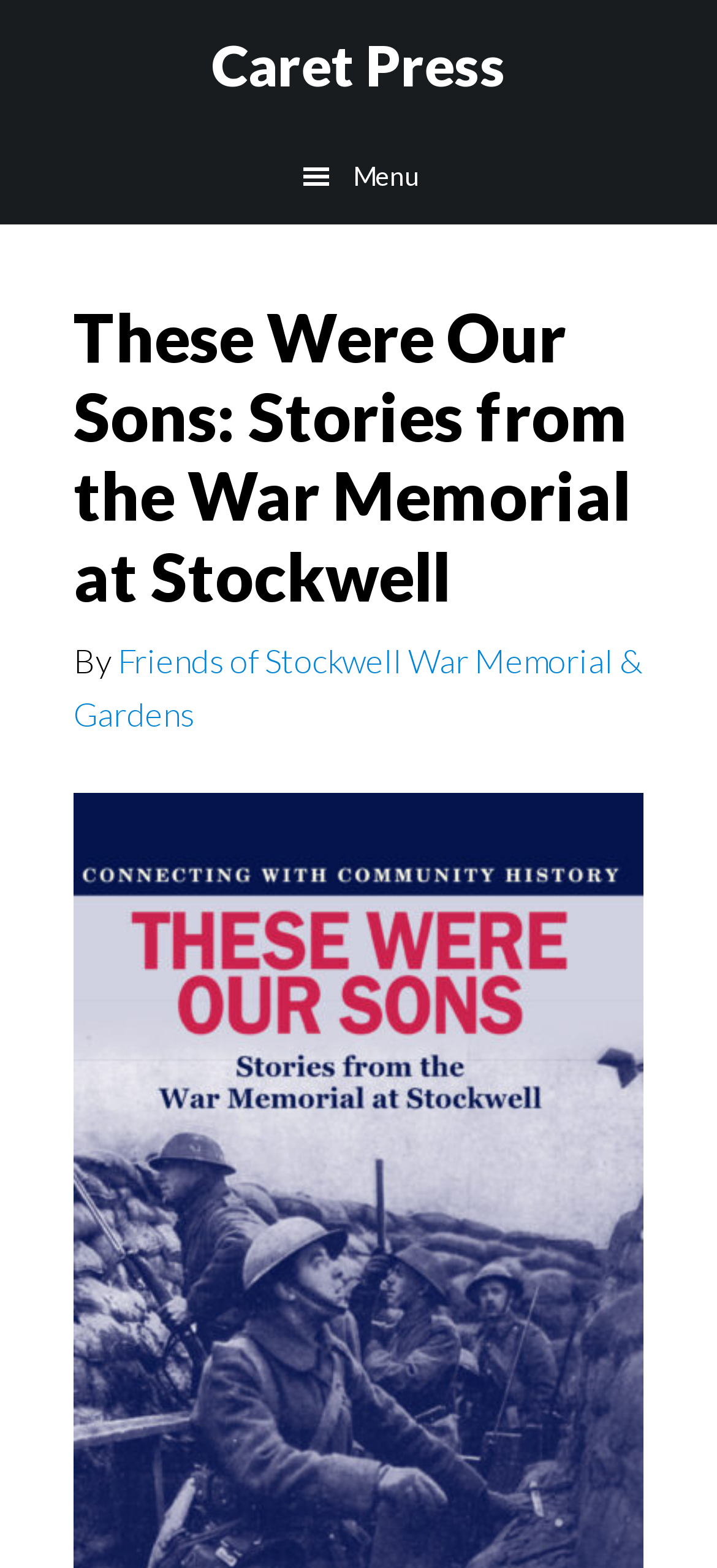Predict the bounding box coordinates of the UI element that matches this description: "Caret Press". The coordinates should be in the format [left, top, right, bottom] with each value between 0 and 1.

[0.295, 0.02, 0.705, 0.062]